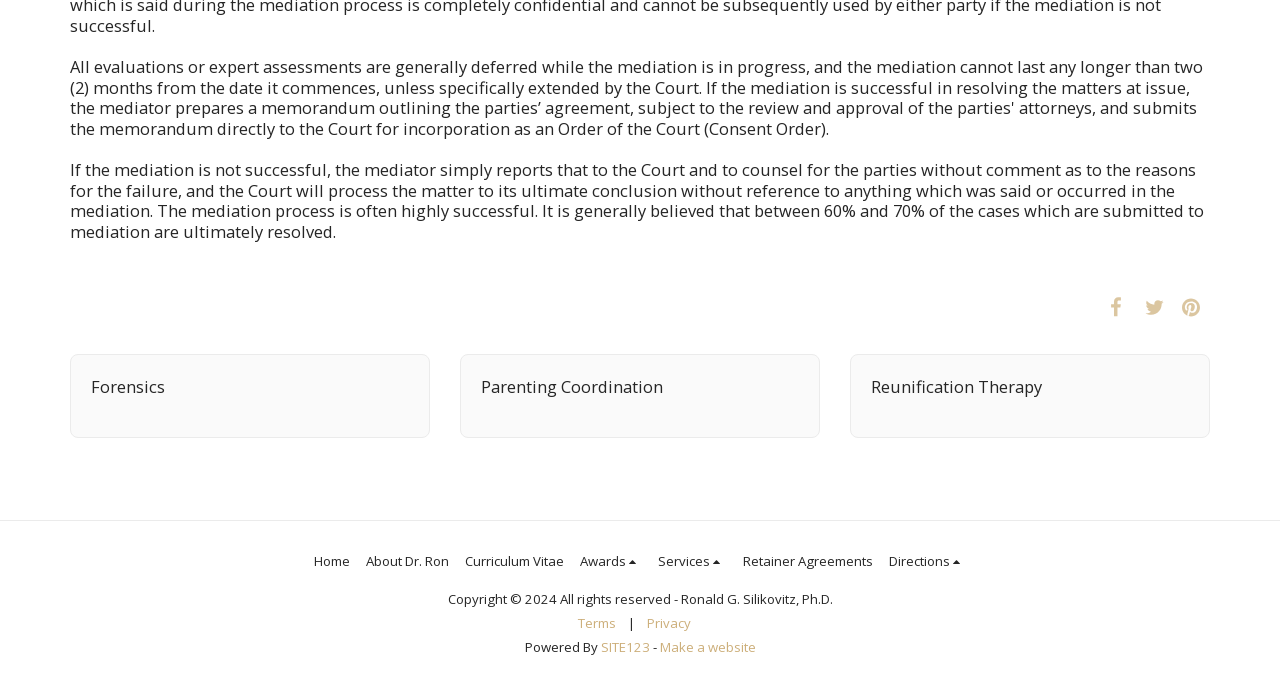Bounding box coordinates are to be given in the format (top-left x, top-left y, bottom-right x, bottom-right y). All values must be floating point numbers between 0 and 1. Provide the bounding box coordinate for the UI element described as: Make a website

[0.515, 0.929, 0.59, 0.955]